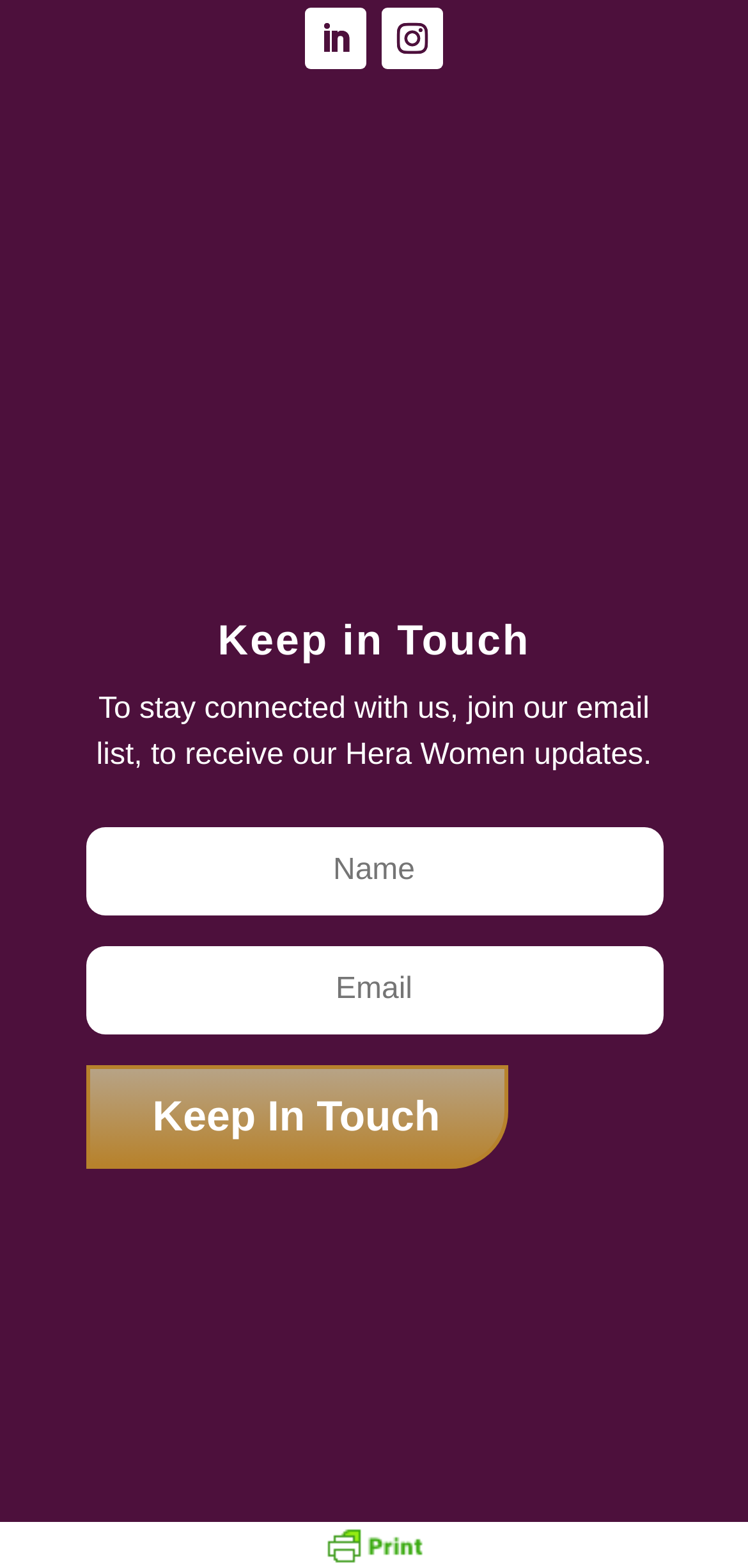Refer to the image and provide a thorough answer to this question:
What is the purpose of the email list?

The purpose of the email list can be found by looking at the StaticText element with the text 'To stay connected with us, join our email list, to receive our Hera Women updates.' located at [0.129, 0.441, 0.871, 0.492]. This text explains the purpose of the email list.